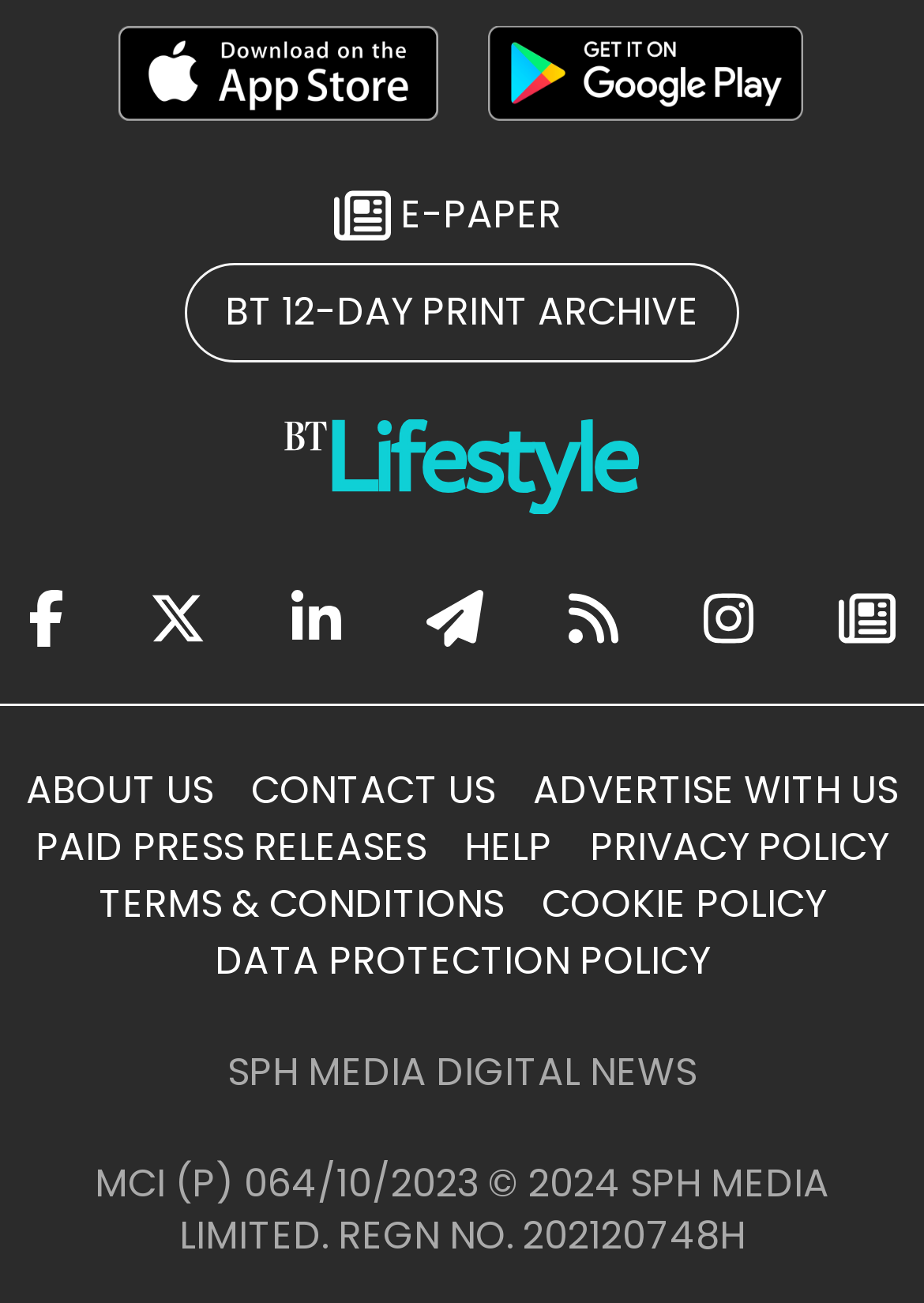Please identify the bounding box coordinates of the element's region that needs to be clicked to fulfill the following instruction: "Learn about ABOUT US". The bounding box coordinates should consist of four float numbers between 0 and 1, i.e., [left, top, right, bottom].

[0.008, 0.586, 0.251, 0.628]